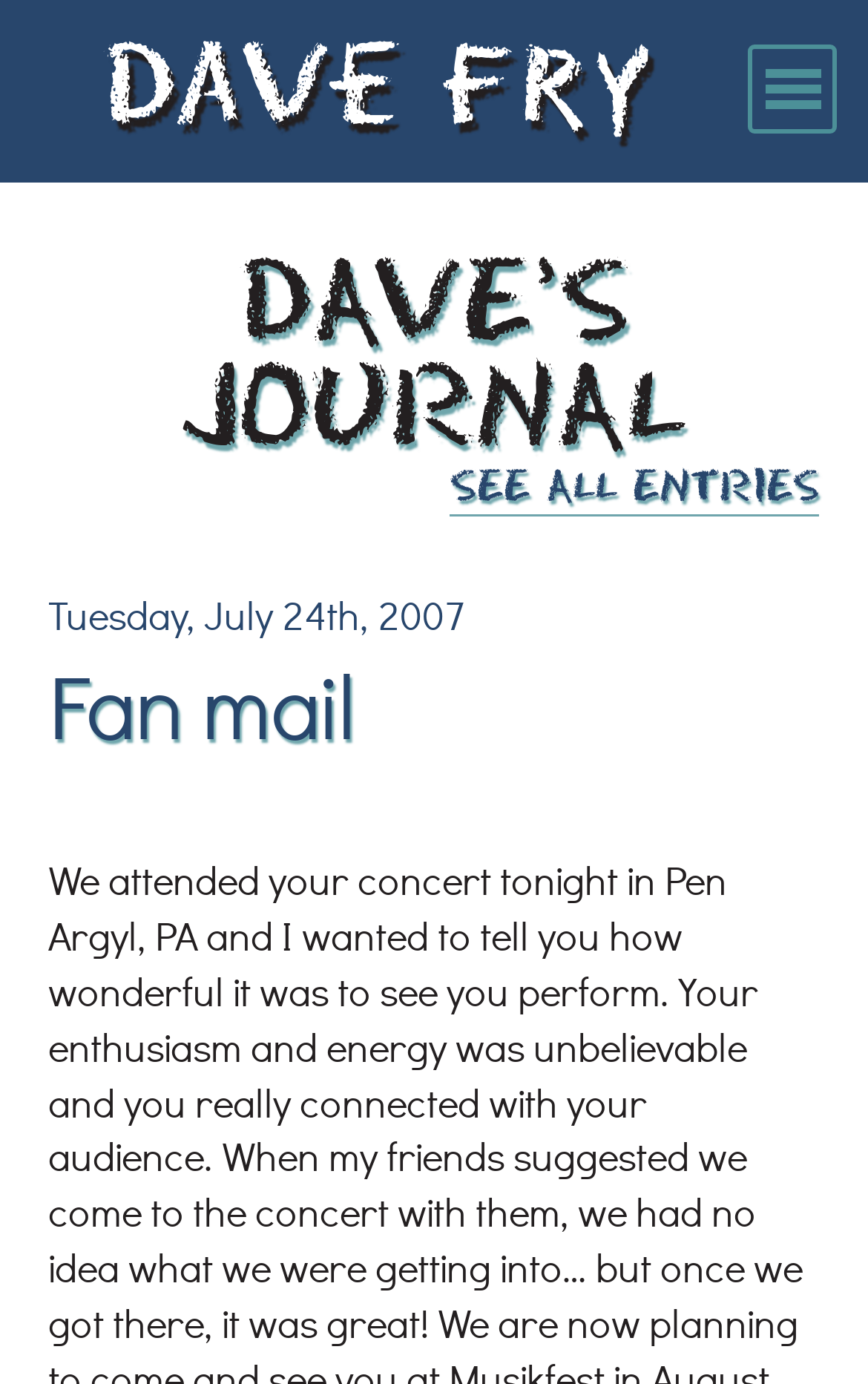Determine the bounding box for the UI element as described: "Way Back Photos". The coordinates should be represented as four float numbers between 0 and 1, formatted as [left, top, right, bottom].

[0.0, 0.592, 1.0, 0.657]